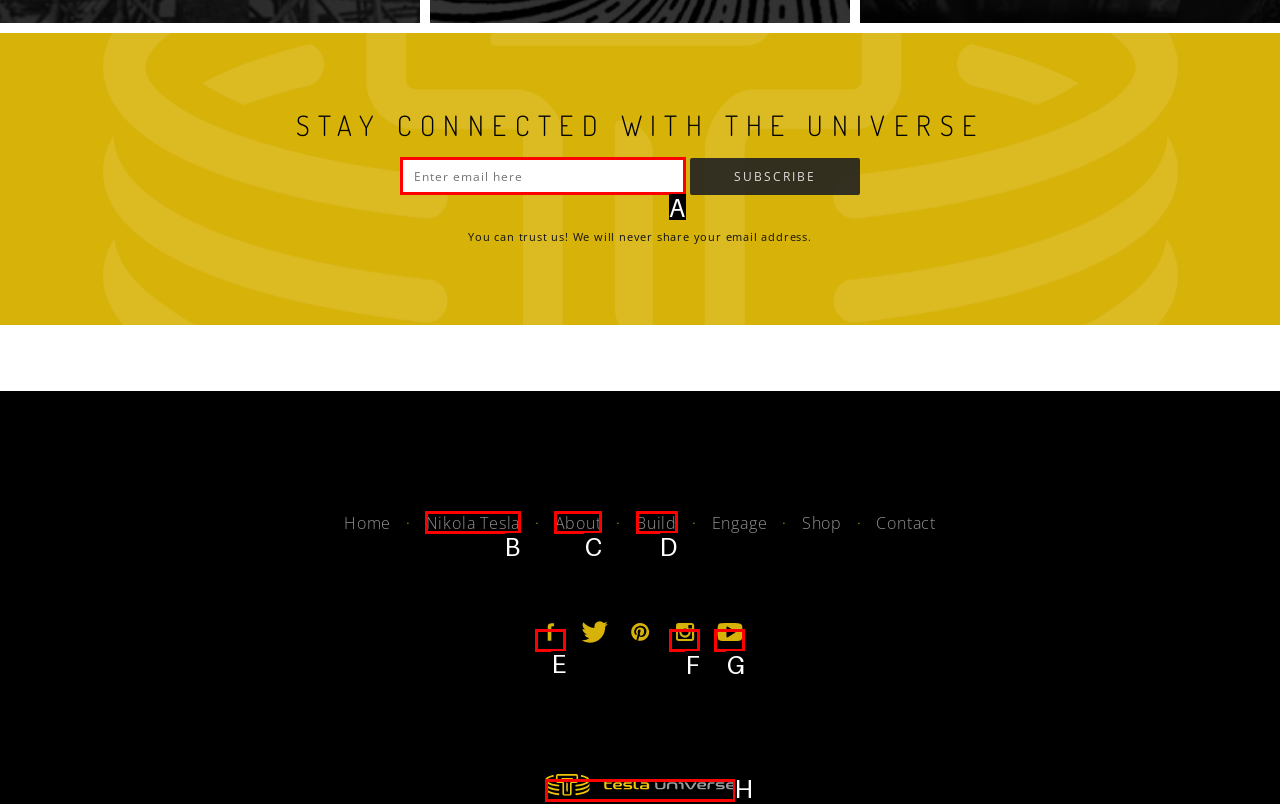Select the HTML element to finish the task: Visit the Tesla Universe Facebook page Reply with the letter of the correct option.

E